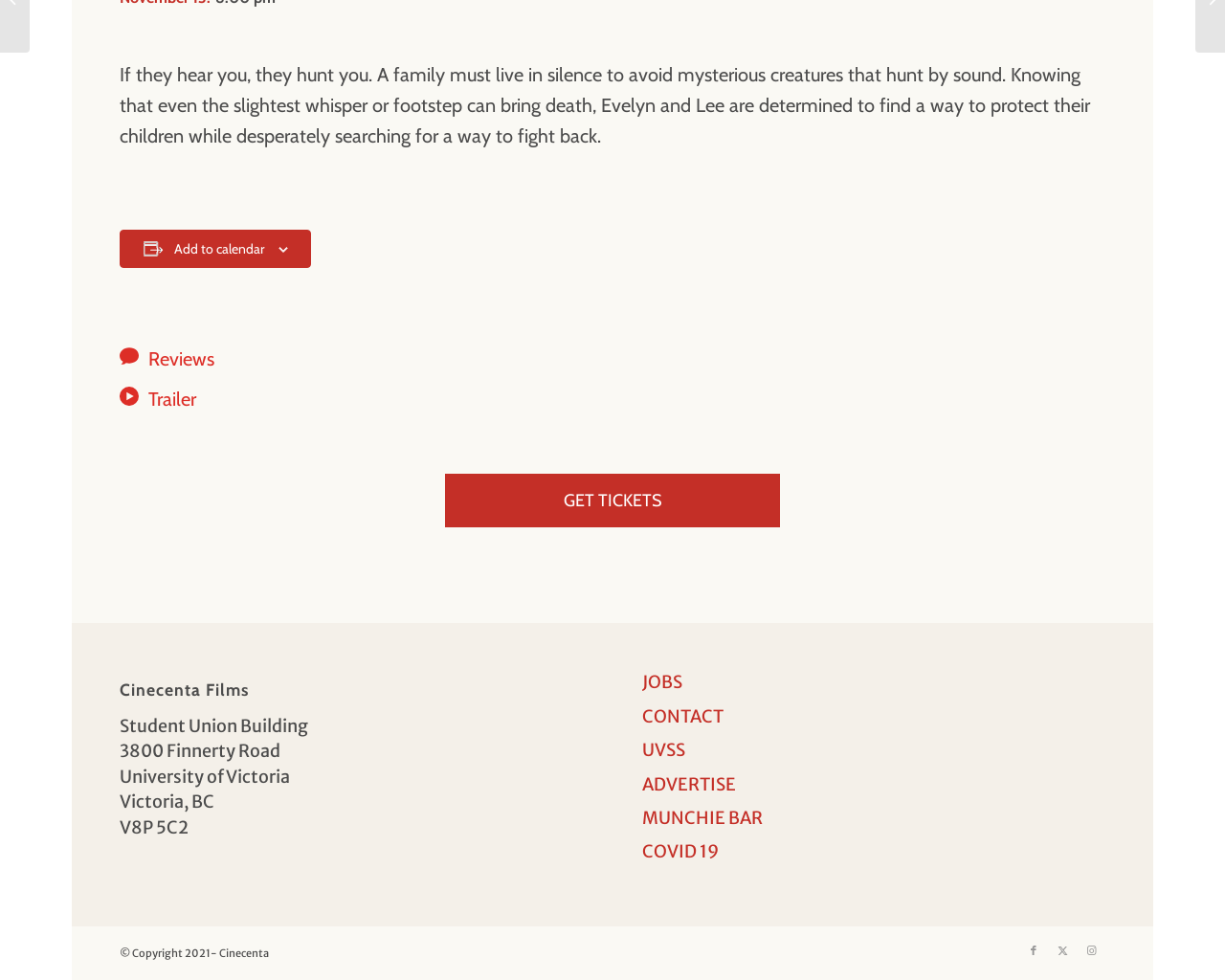Bounding box coordinates are specified in the format (top-left x, top-left y, bottom-right x, bottom-right y). All values are floating point numbers bounded between 0 and 1. Please provide the bounding box coordinate of the region this sentence describes: Get Tickets

[0.363, 0.483, 0.637, 0.538]